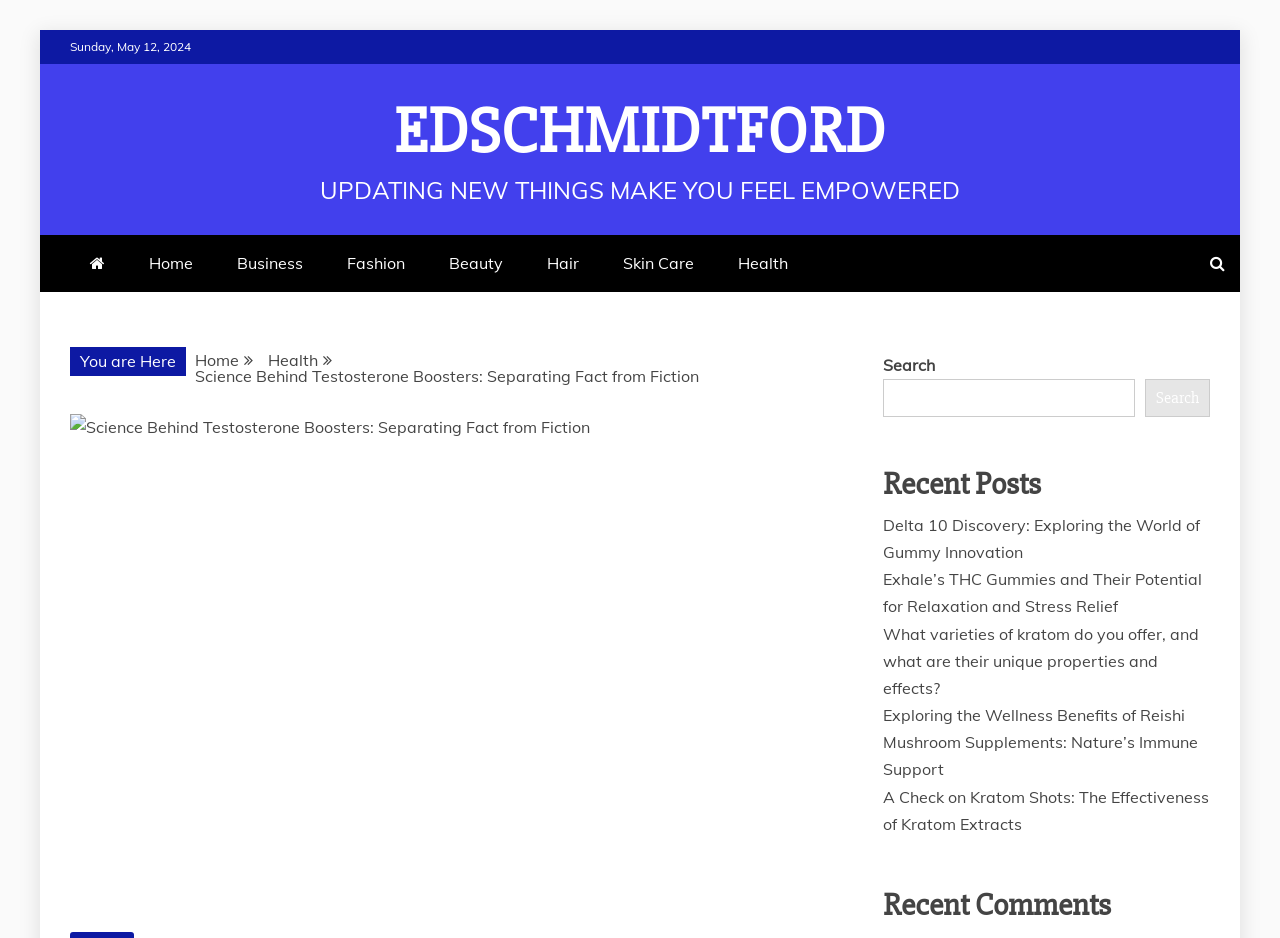Please determine the bounding box coordinates of the clickable area required to carry out the following instruction: "Check the 'Recent Comments' section". The coordinates must be four float numbers between 0 and 1, represented as [left, top, right, bottom].

[0.69, 0.936, 0.945, 0.994]